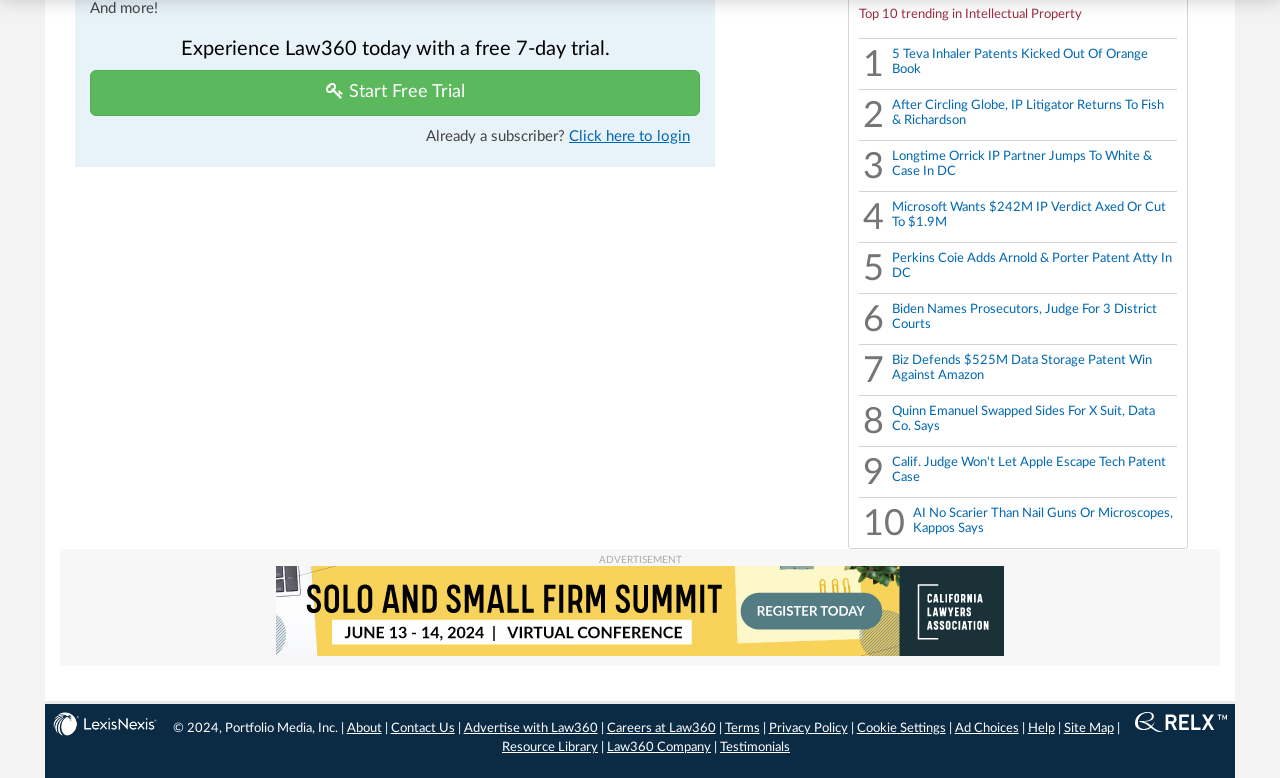Find the bounding box coordinates for the HTML element described as: "Start Free Trial". The coordinates should consist of four float values between 0 and 1, i.e., [left, top, right, bottom].

[0.07, 0.089, 0.547, 0.148]